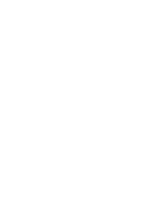Interpret the image and provide an in-depth description.

The image features the Aircraft Fire Retardant Gloves, a crucial piece of safety equipment designed for use in aviation environments. These gloves are specifically manufactured to resist fire and extreme heat, ensuring the safety of personnel during emergencies. They are highlighted as part of a selection of popular airworthy items available for purchase, emphasizing their importance for operational readiness and safety compliance. The background context suggests that these gloves are part of a broader assortment of airworthy equipment, catering to the needs of aviation professionals.